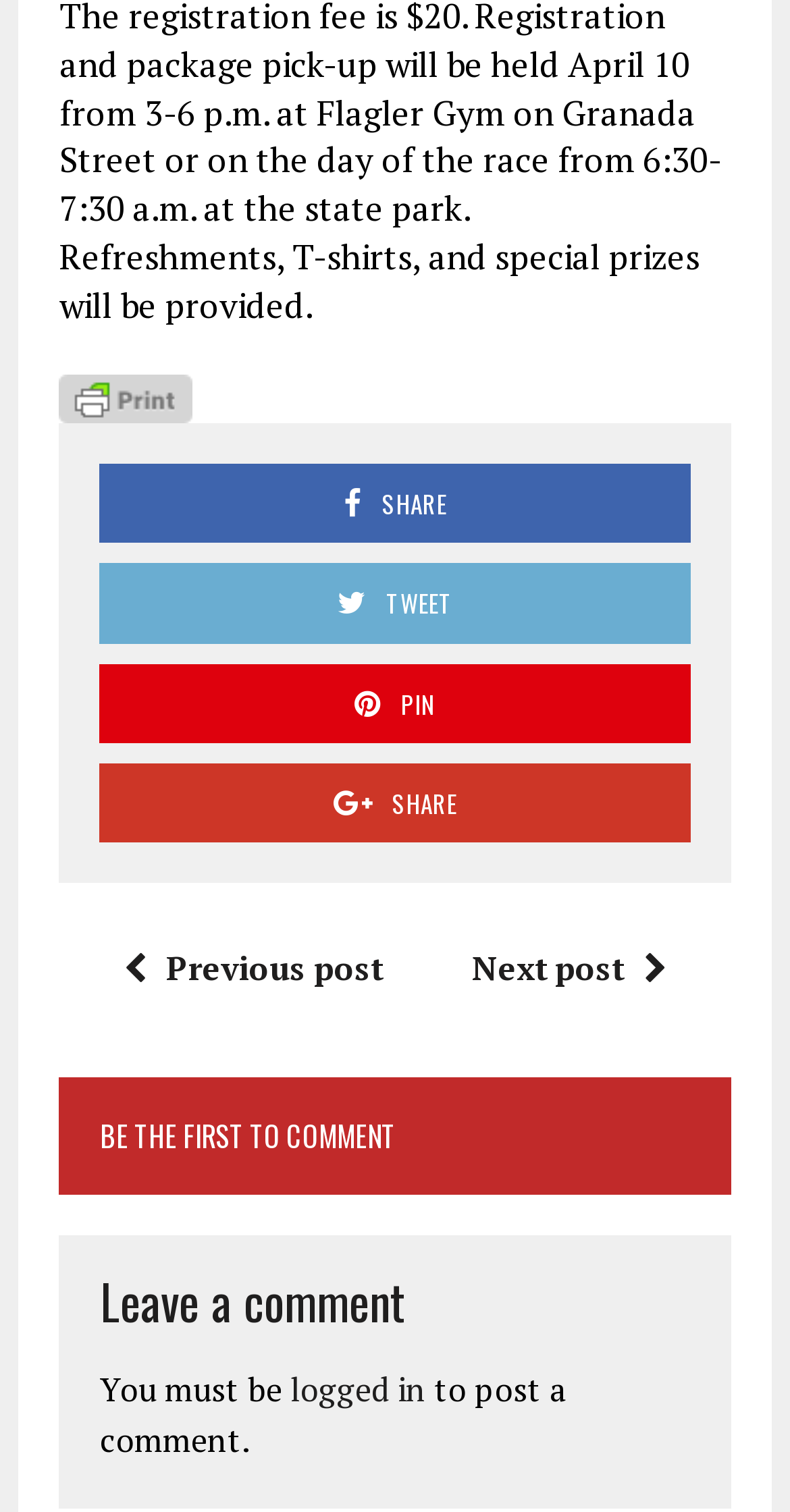Identify the bounding box coordinates of the section that should be clicked to achieve the task described: "Pin the post".

[0.126, 0.439, 0.874, 0.491]